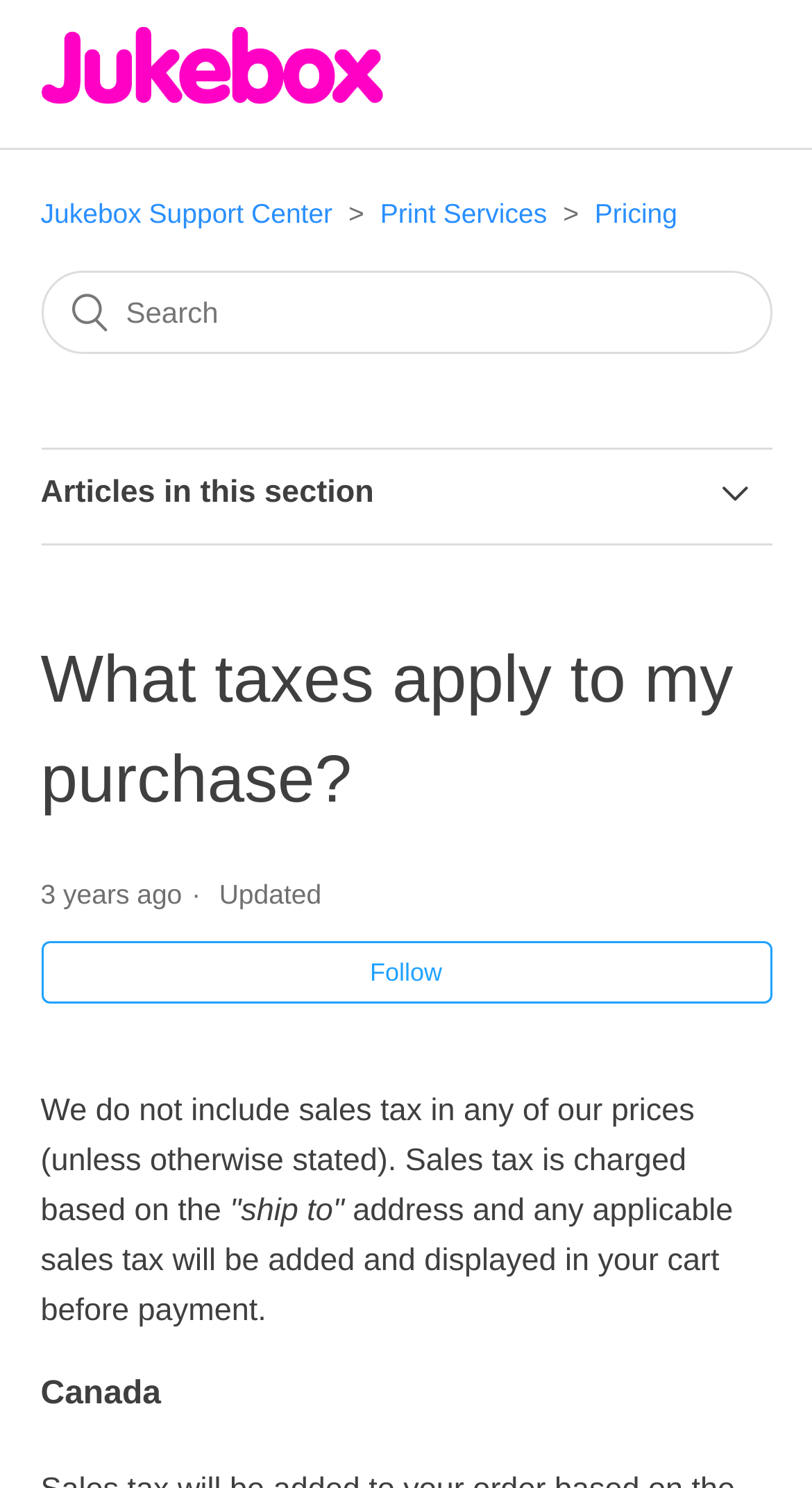Identify the bounding box coordinates for the UI element described by the following text: "Jukebox Support Center". Provide the coordinates as four float numbers between 0 and 1, in the format [left, top, right, bottom].

[0.05, 0.133, 0.409, 0.154]